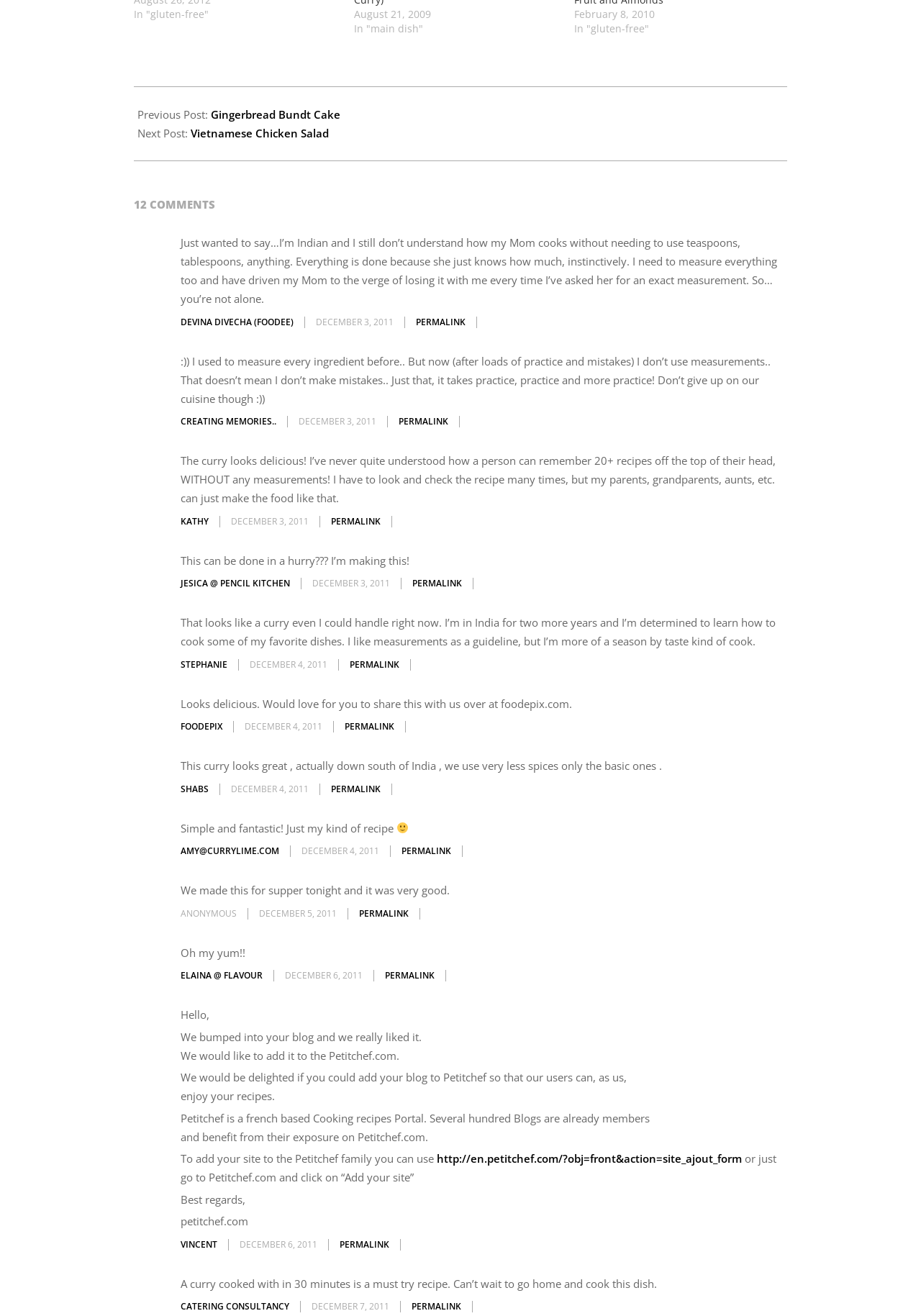What is the date of the previous post?
Identify the answer in the screenshot and reply with a single word or phrase.

2011-12-03